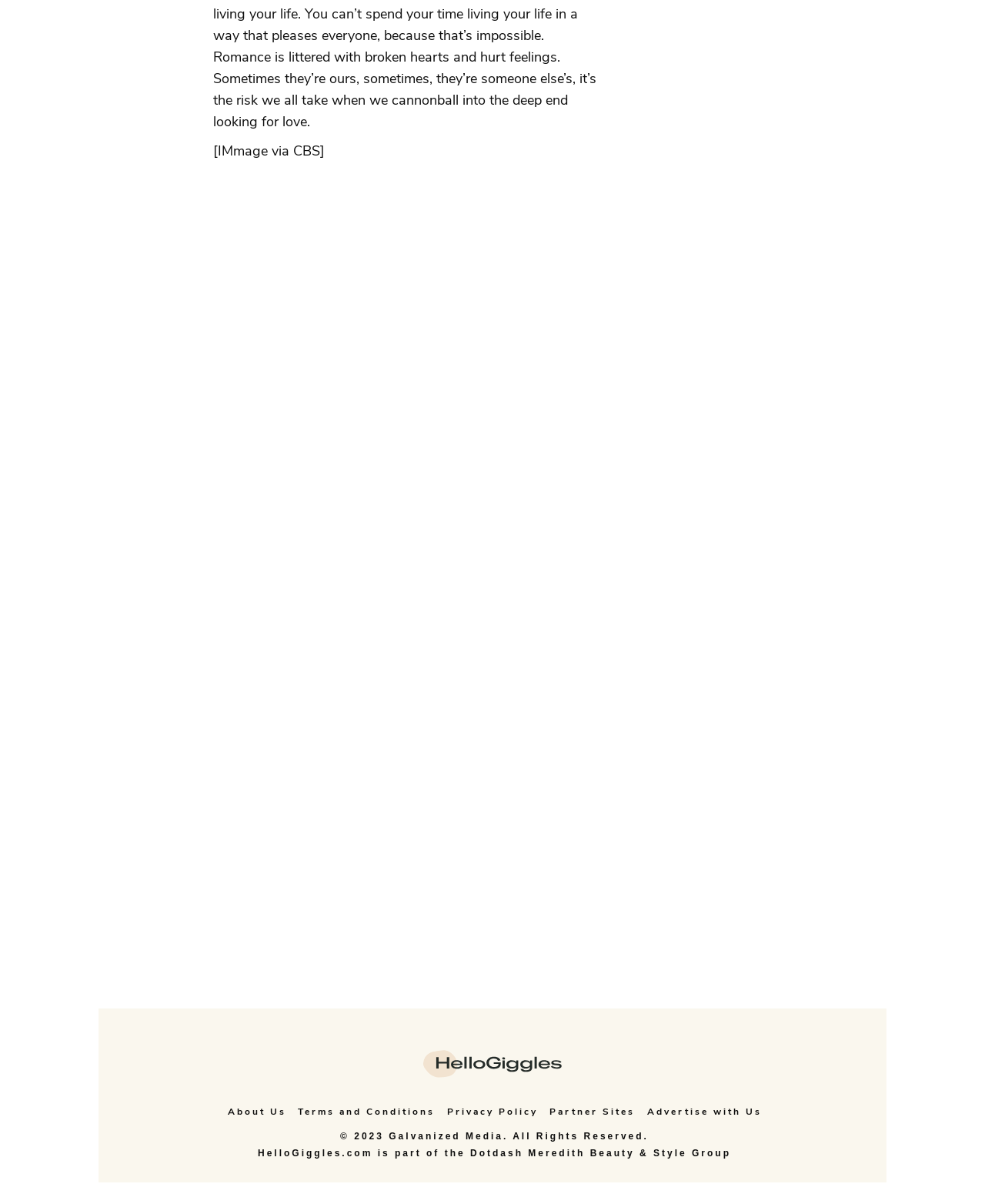Please reply to the following question using a single word or phrase: 
What is the parent company of HelloGiggles?

Dotdash Meredith